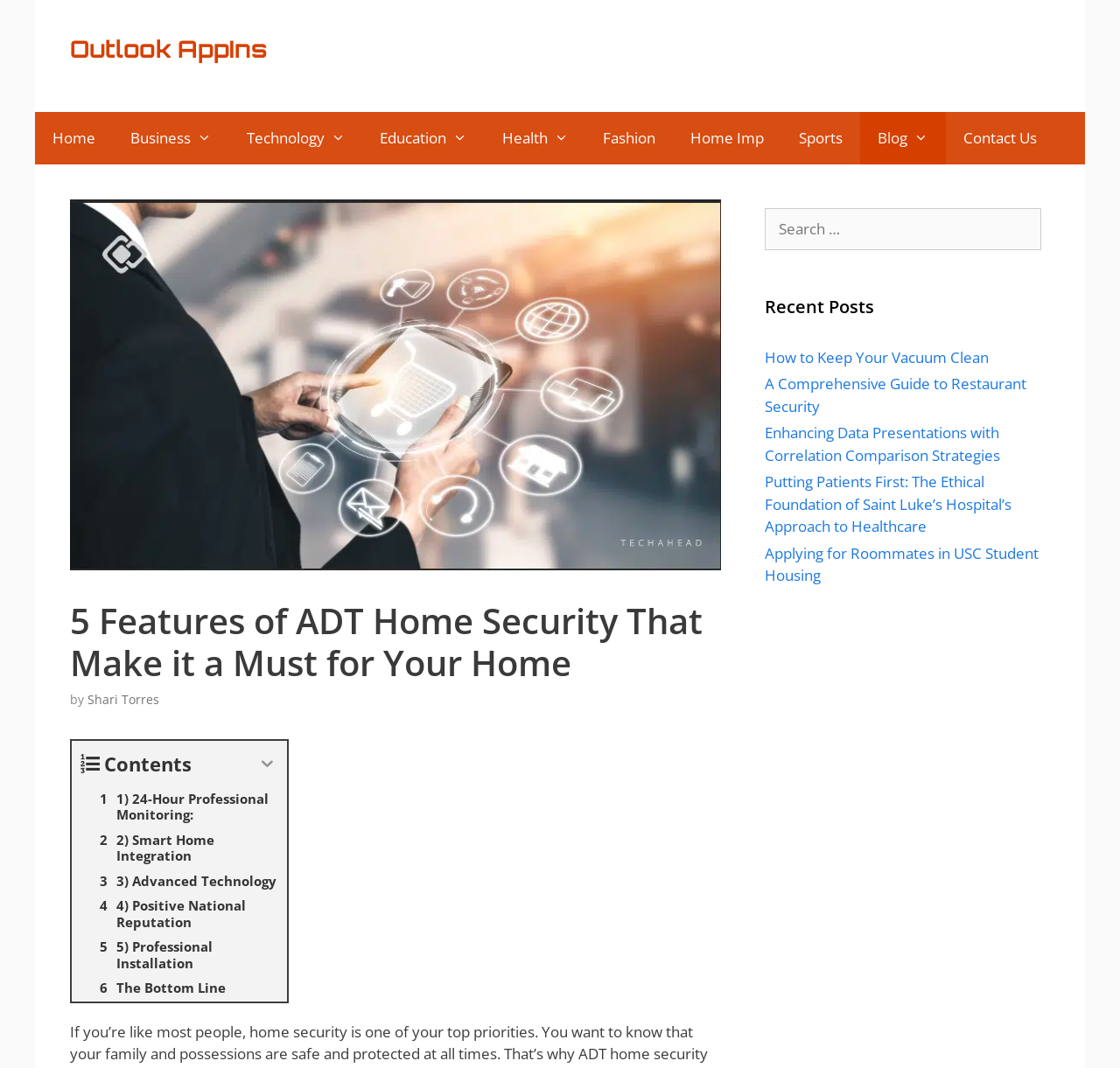Identify the bounding box coordinates of the section to be clicked to complete the task described by the following instruction: "Go to Home page". The coordinates should be four float numbers between 0 and 1, formatted as [left, top, right, bottom].

[0.031, 0.105, 0.101, 0.154]